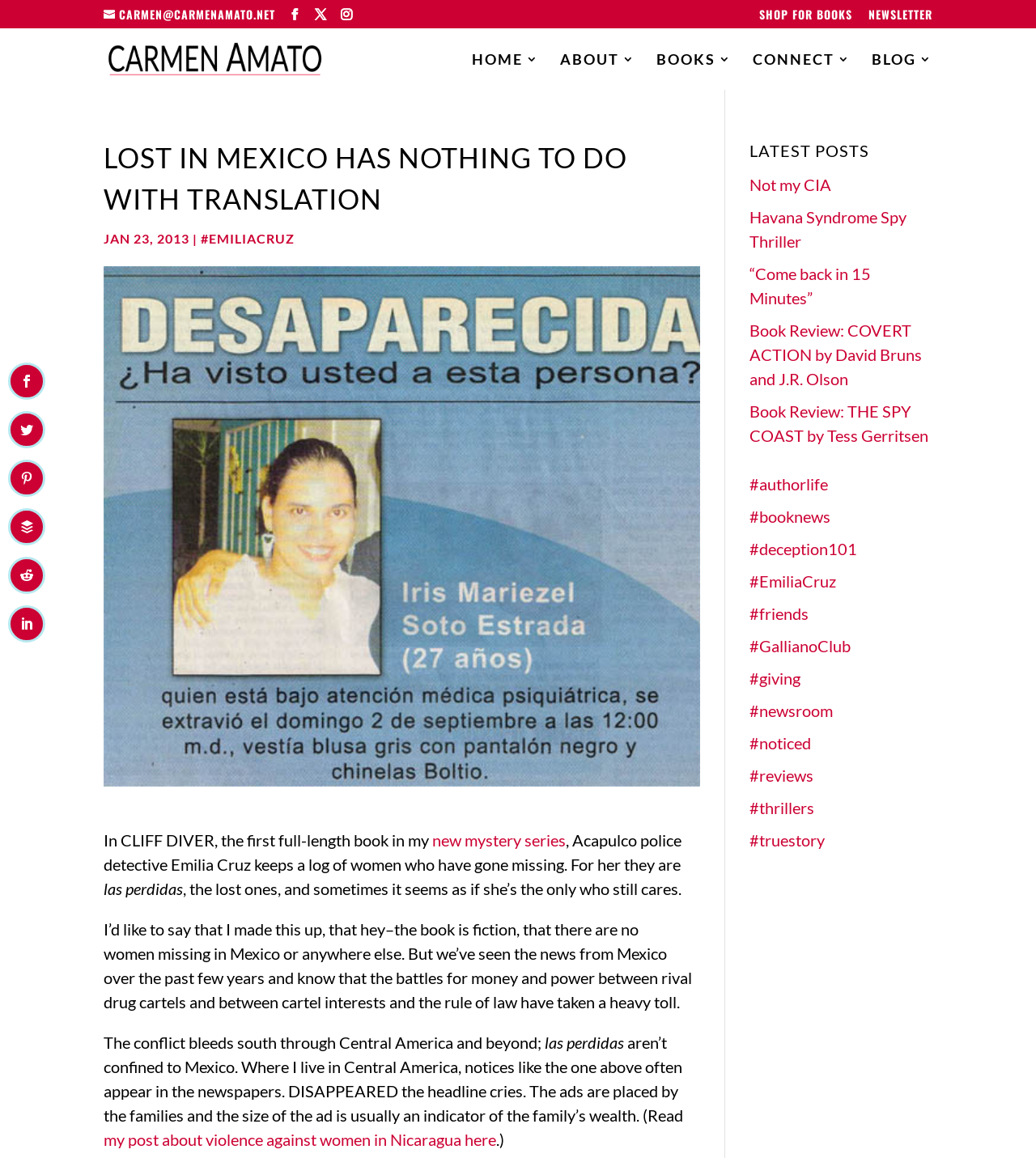Determine the bounding box coordinates of the clickable element necessary to fulfill the instruction: "Contact the author". Provide the coordinates as four float numbers within the 0 to 1 range, i.e., [left, top, right, bottom].

[0.1, 0.005, 0.266, 0.019]